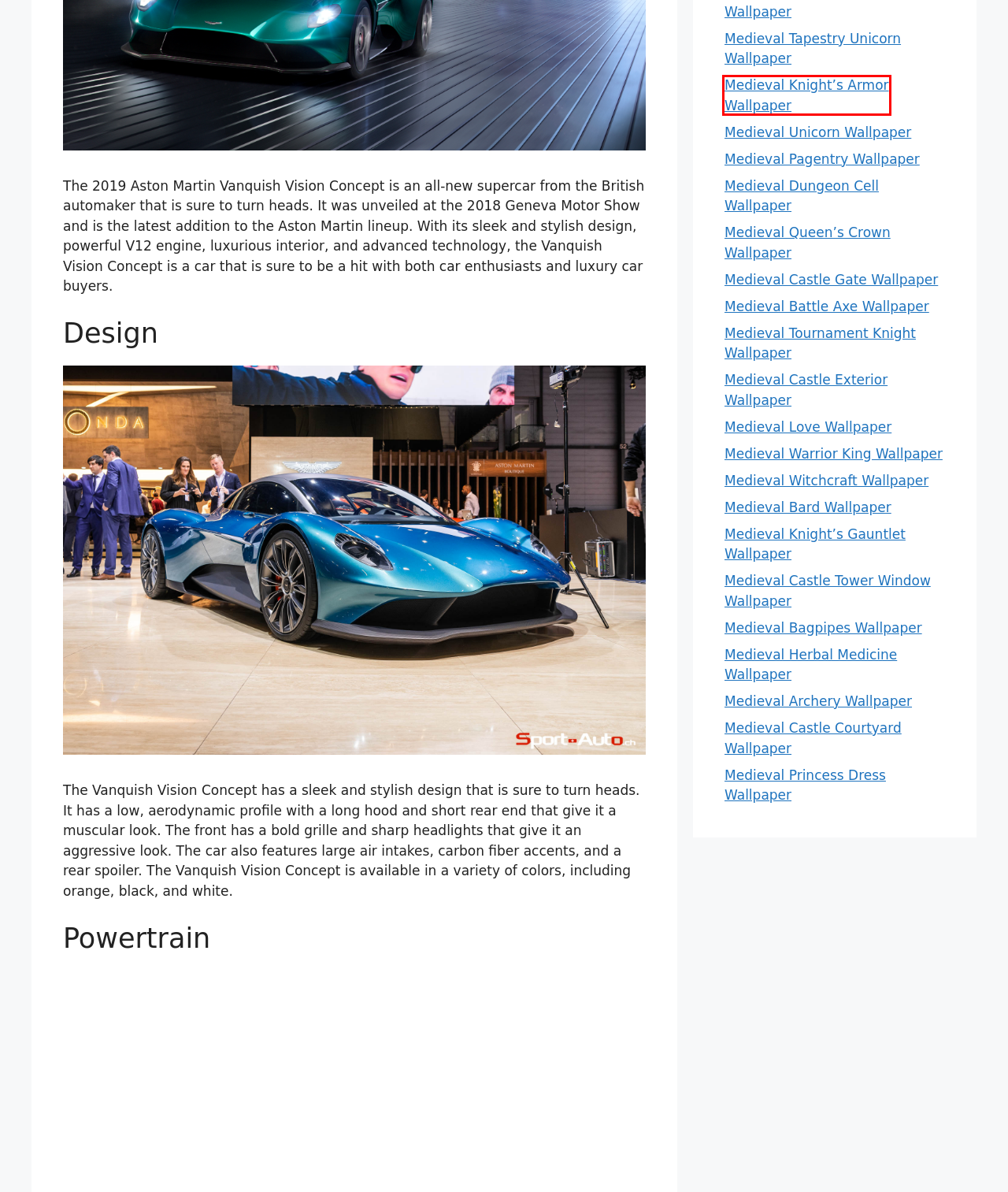Inspect the provided webpage screenshot, concentrating on the element within the red bounding box. Select the description that best represents the new webpage after you click the highlighted element. Here are the candidates:
A. Medieval Warrior King Wallpaper – arthatravel.com
B. Medieval Castle Gate Wallpaper – arthatravel.com
C. Medieval Knight’s Armor Wallpaper – arthatravel.com
D. Medieval Unicorn Wallpaper – arthatravel.com
E. Medieval Dungeon Cell Wallpaper – arthatravel.com
F. Medieval Princess Dress Wallpaper – arthatravel.com
G. Medieval Knight’s Gauntlet Wallpaper – arthatravel.com
H. Medieval Tournament Knight Wallpaper – arthatravel.com

C